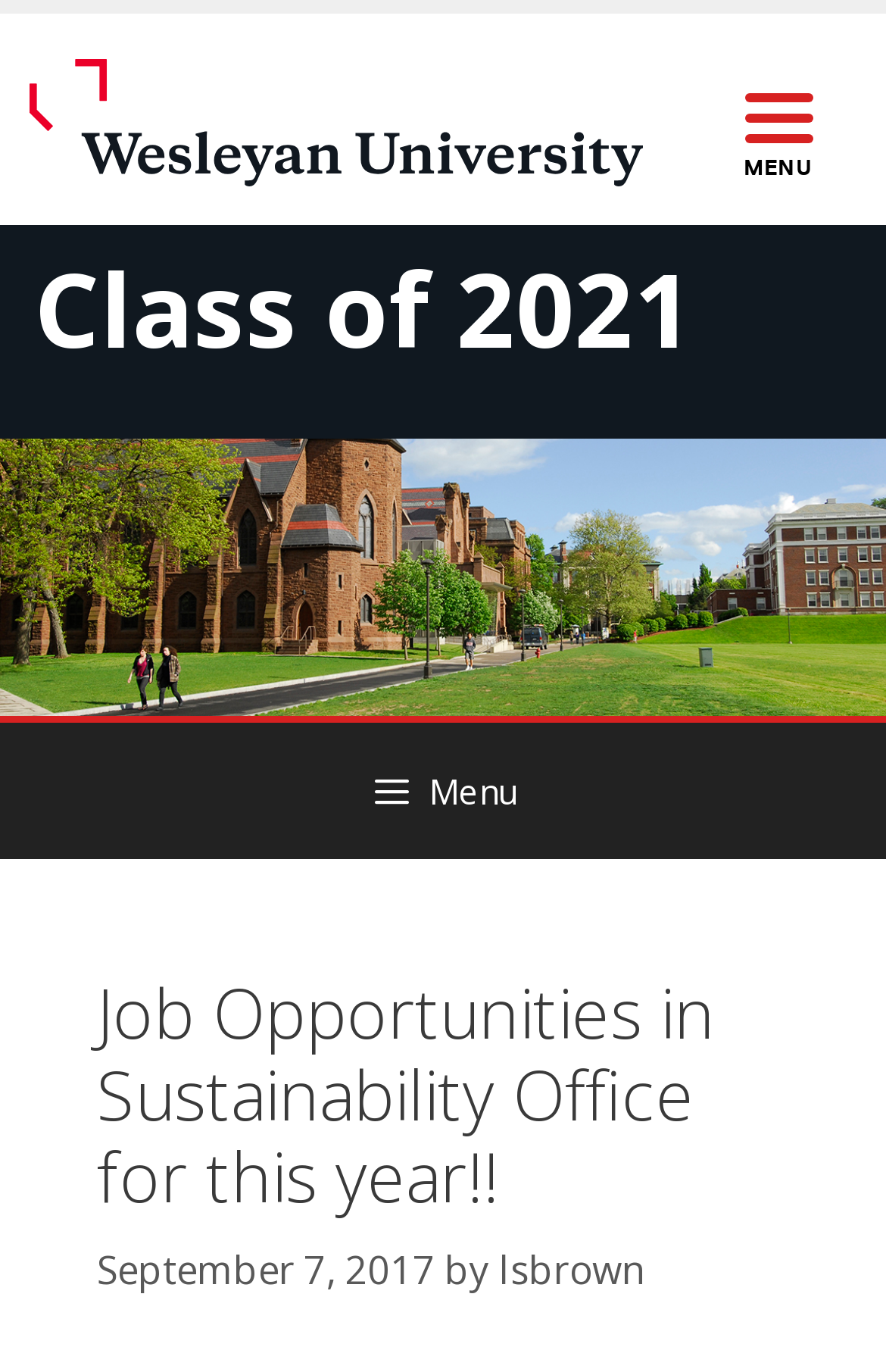What is the primary heading on this webpage?

Job Opportunities in Sustainability Office for this year!!